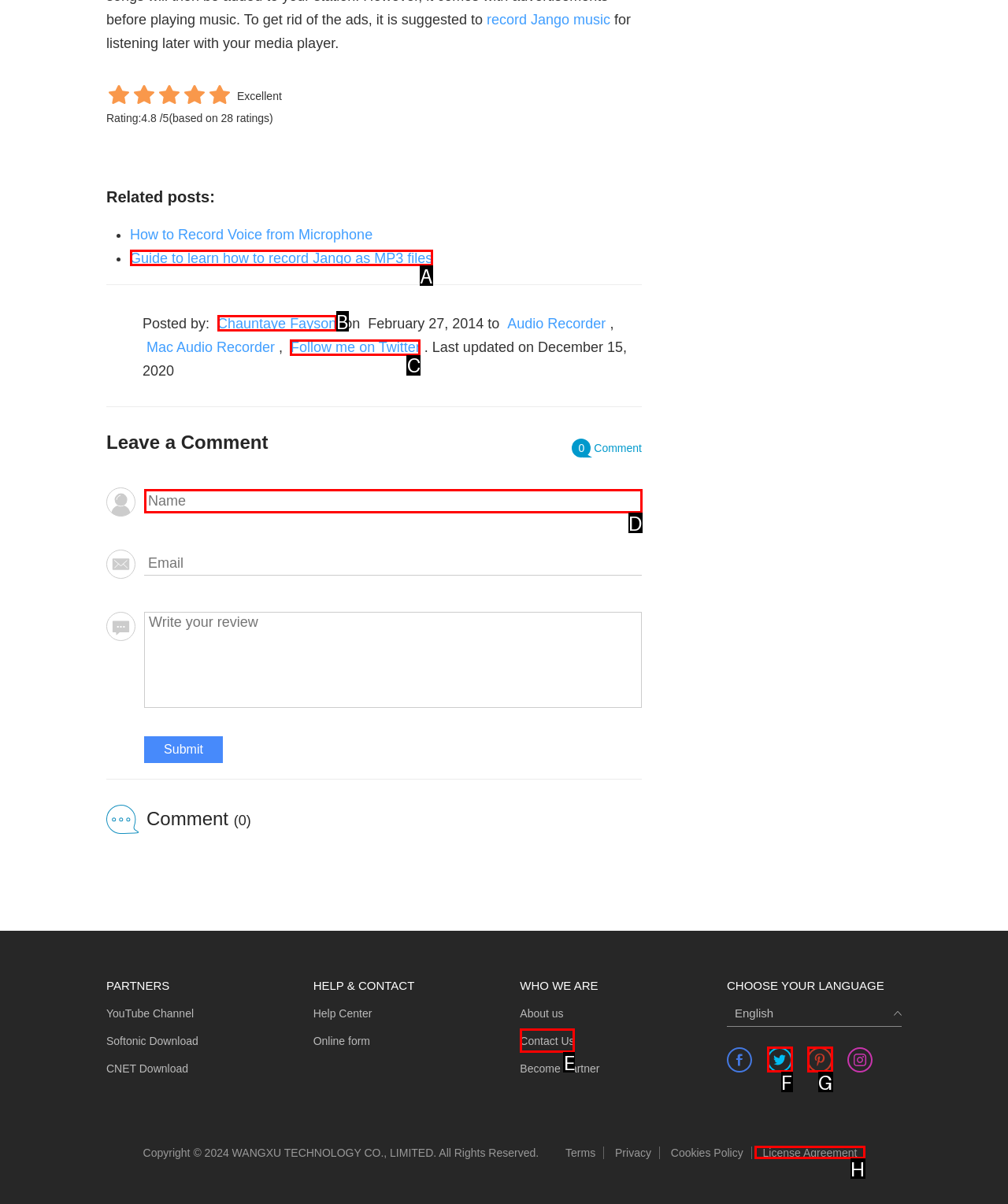What option should you select to complete this task: Donate? Indicate your answer by providing the letter only.

None